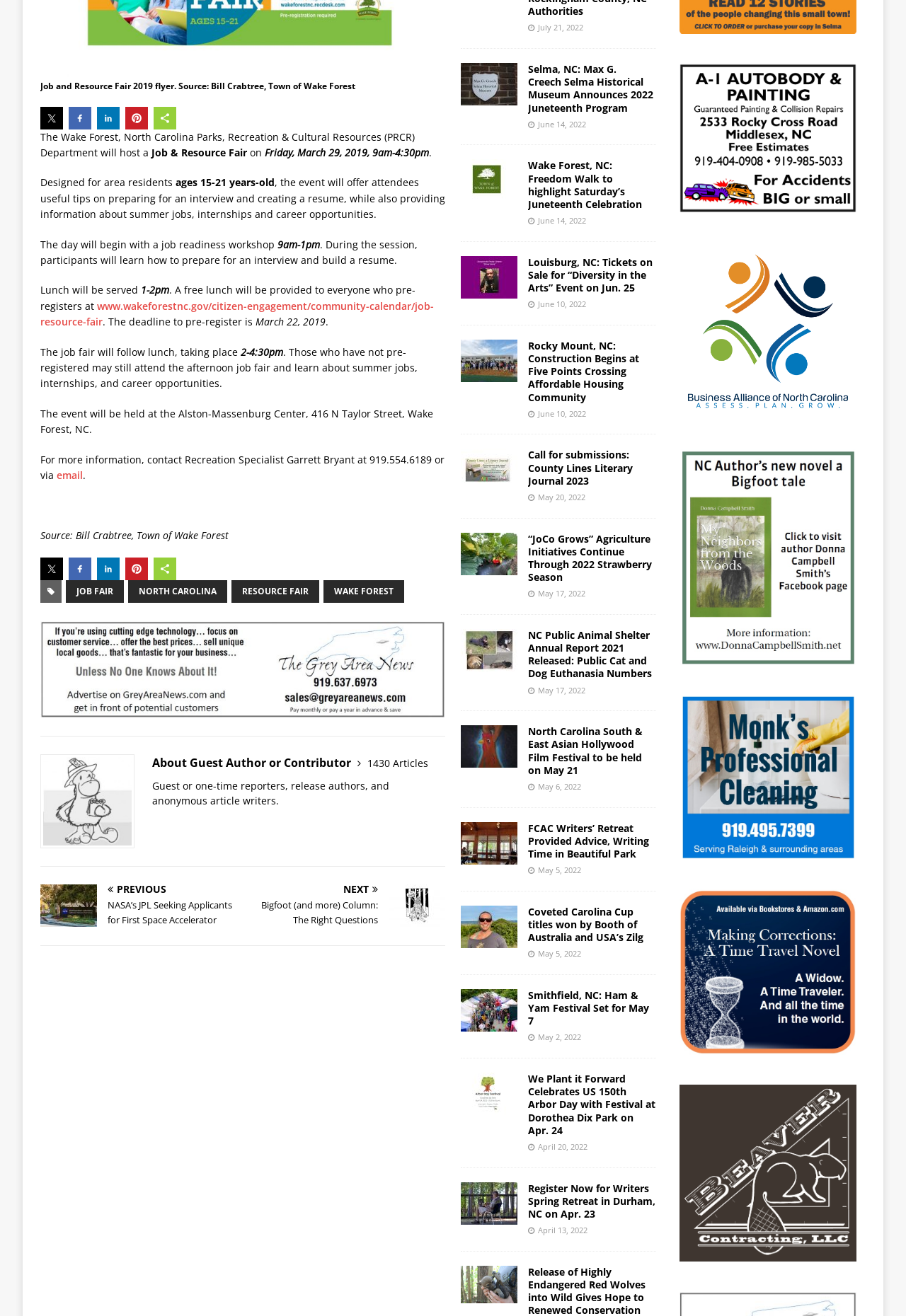Find the bounding box of the UI element described as follows: "www.wakeforestnc.gov/citizen-engagement/community-calendar/job-resource-fair".

[0.045, 0.227, 0.479, 0.25]